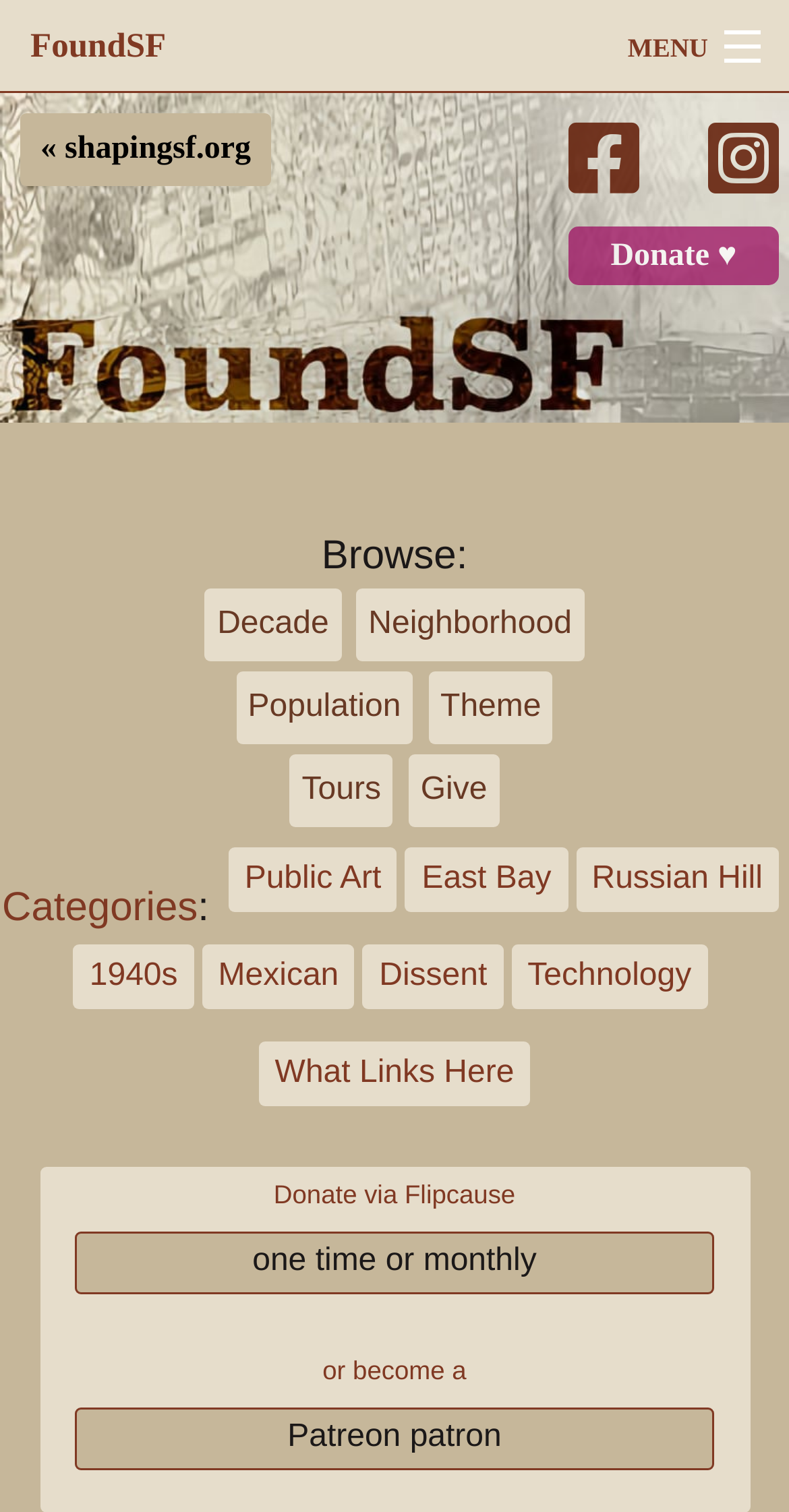What is the purpose of the searchbox?
Please provide a single word or phrase in response based on the screenshot.

Search FoundSF